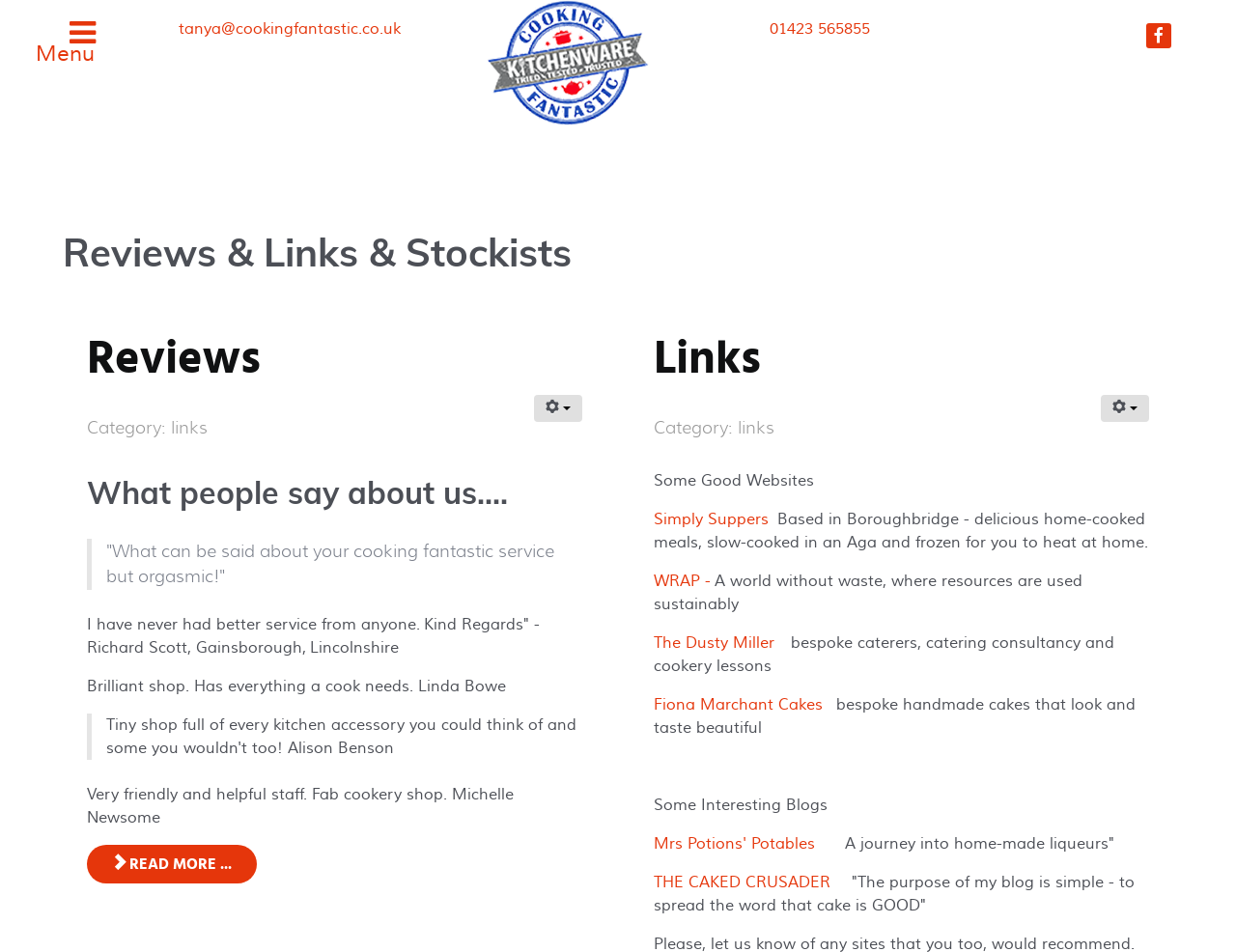Please predict the bounding box coordinates of the element's region where a click is necessary to complete the following instruction: "Read more reviews". The coordinates should be represented by four float numbers between 0 and 1, i.e., [left, top, right, bottom].

[0.07, 0.887, 0.208, 0.928]